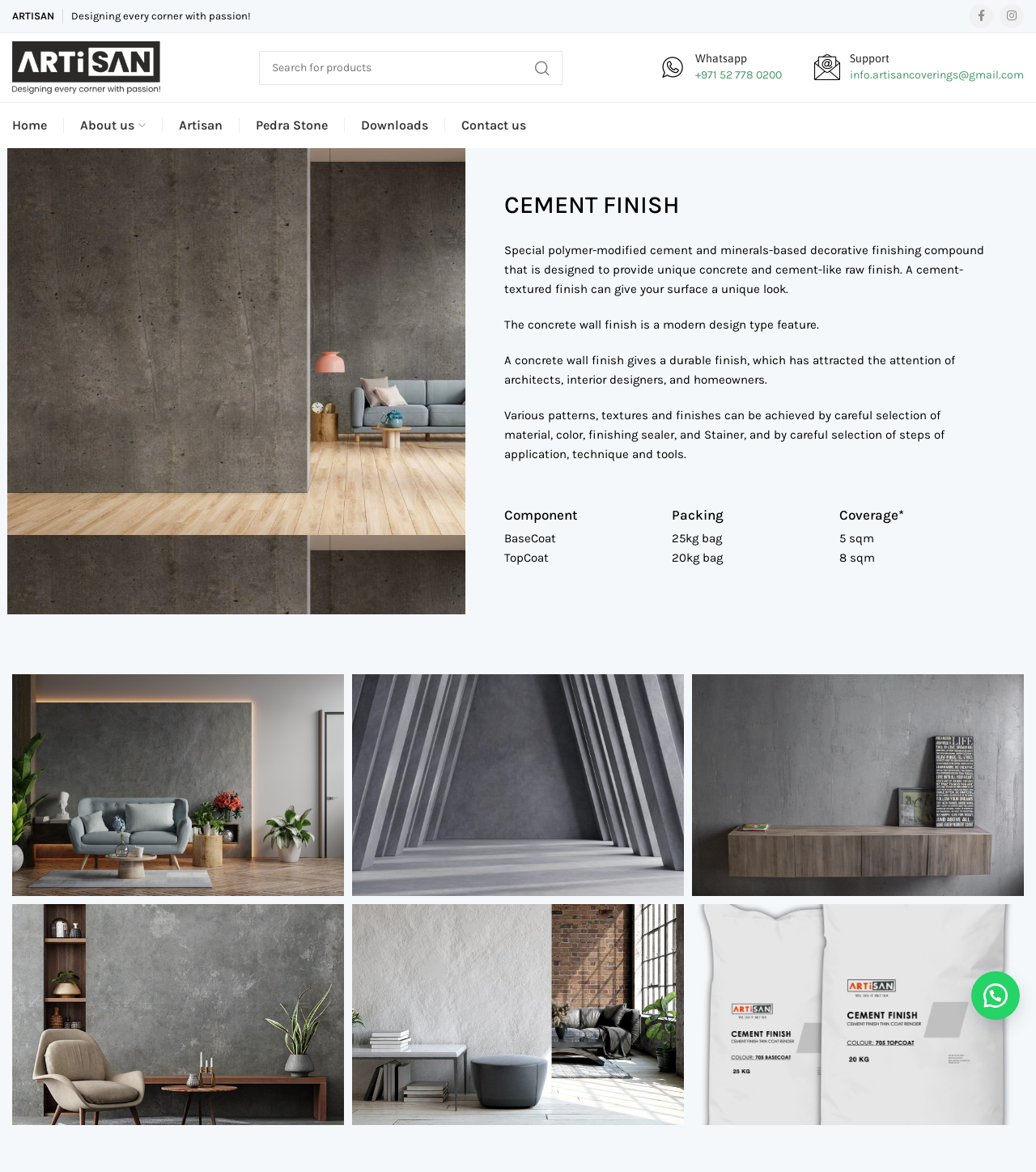Please find the bounding box coordinates in the format (top-left x, top-left y, bottom-right x, bottom-right y) for the given element description. Ensure the coordinates are floating point numbers between 0 and 1. Description: Pedra Stone

[0.231, 0.093, 0.332, 0.121]